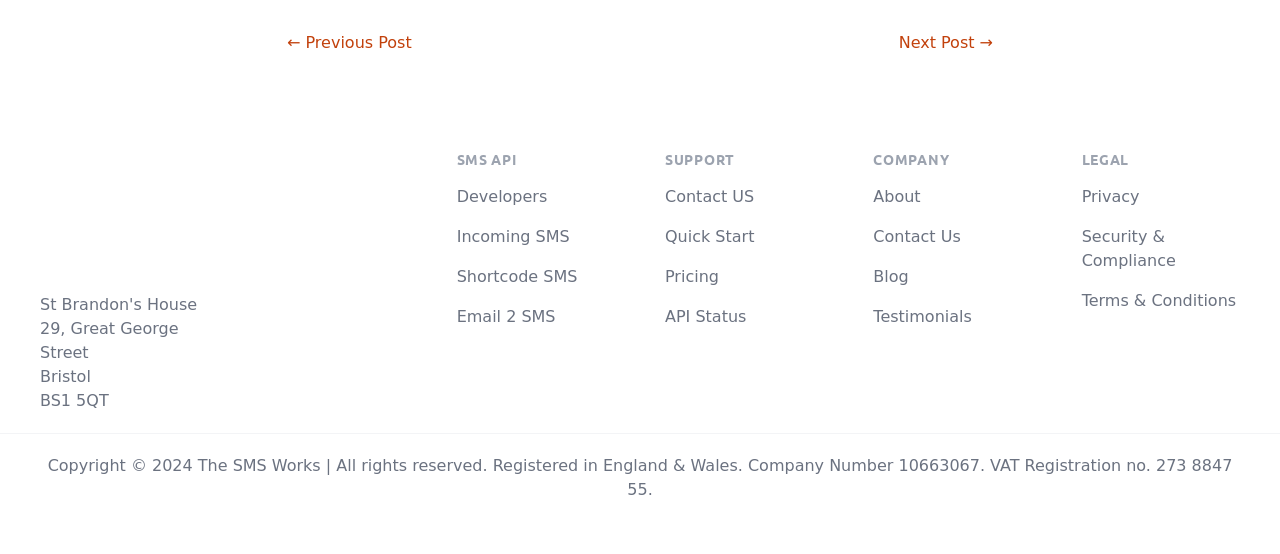Please locate the clickable area by providing the bounding box coordinates to follow this instruction: "go to previous post".

[0.224, 0.046, 0.322, 0.113]